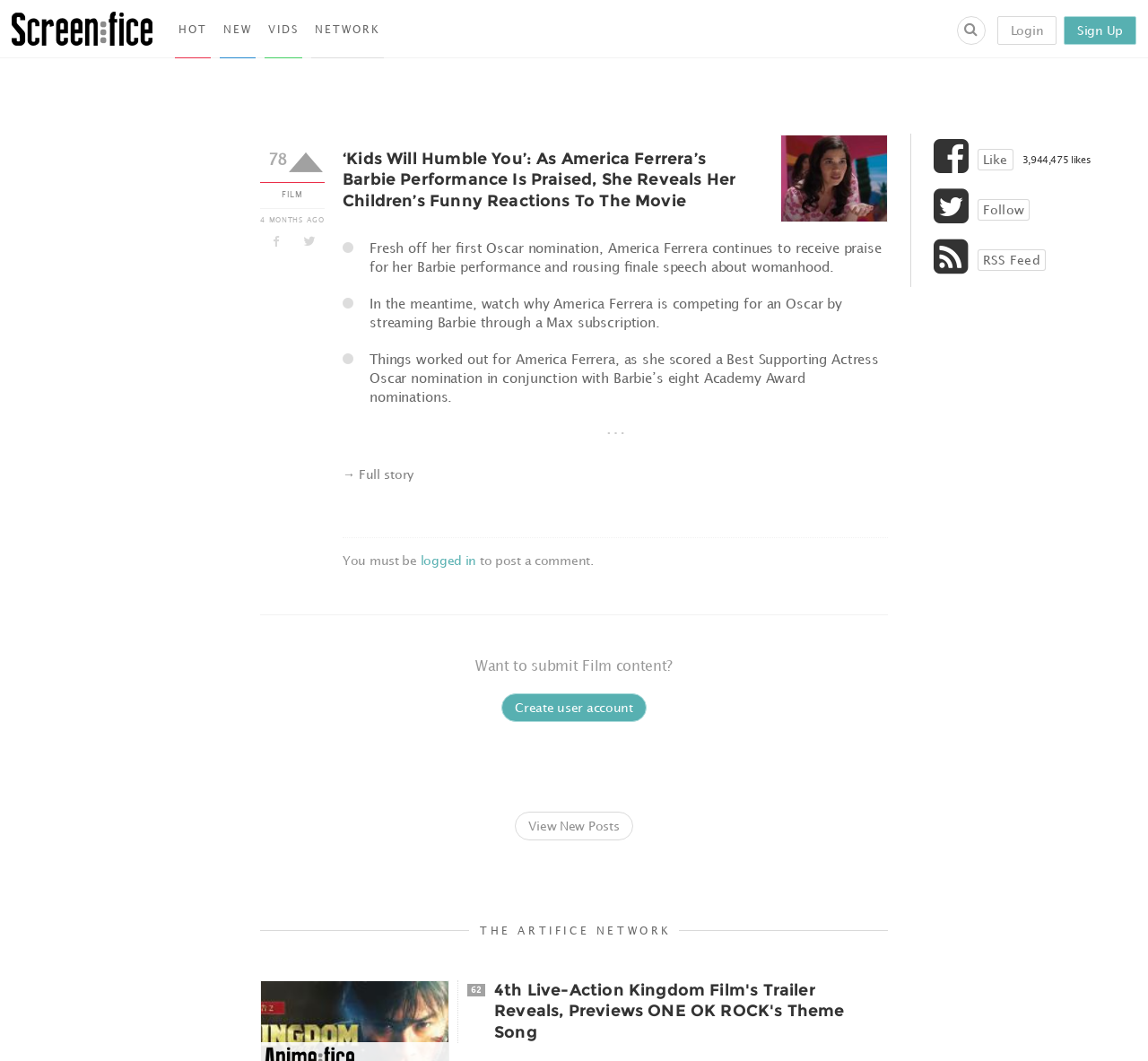Find the headline of the webpage and generate its text content.

‘Kids Will Humble You’: As America Ferrera’s Barbie Performance Is Praised, She Reveals Her Children’s Funny Reactions To The Movie